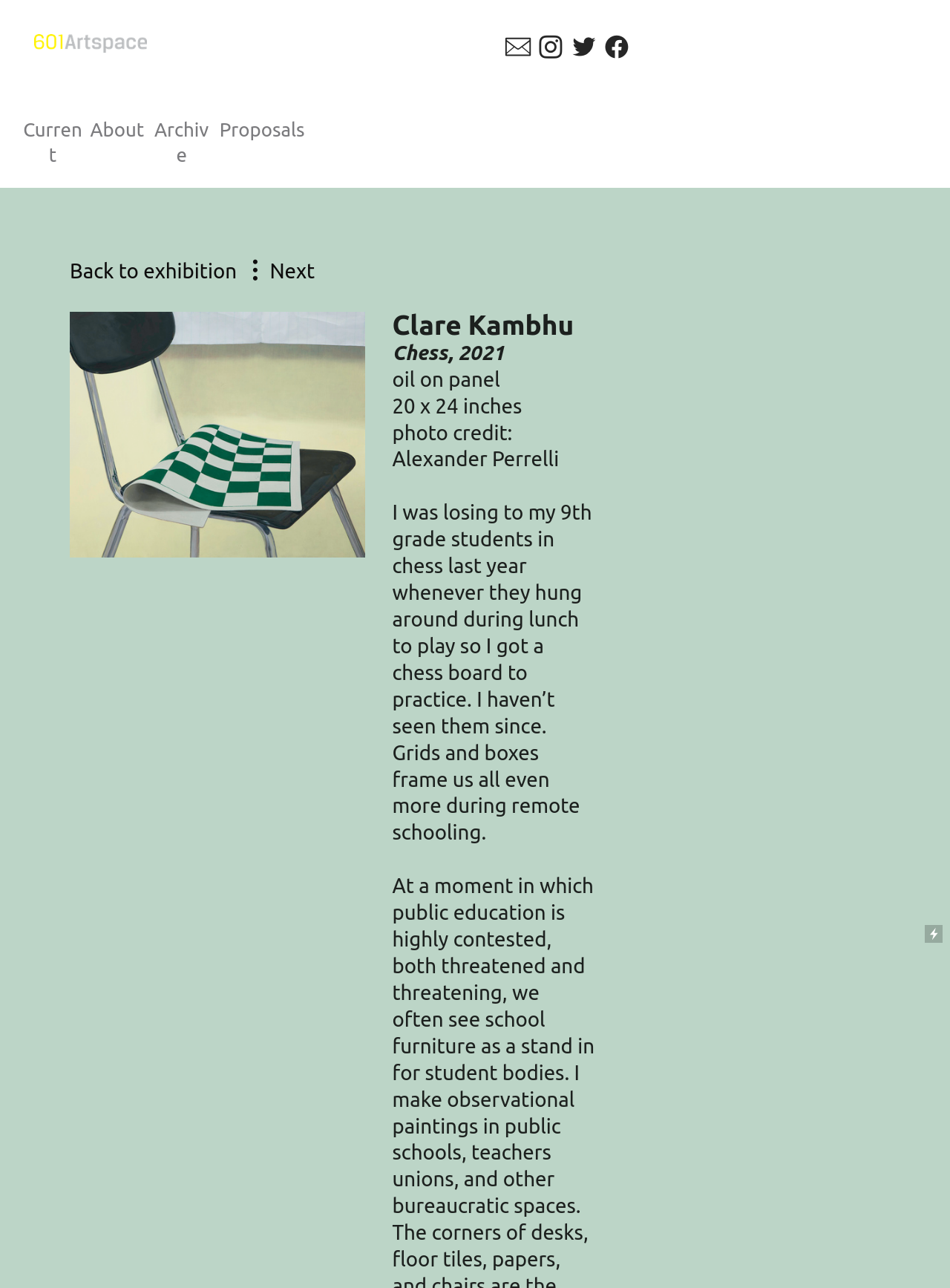What is the size of the artwork?
Please answer the question with a detailed response using the information from the screenshot.

The size of the artwork is mentioned in the text '20 x 24 inches' which is located below the medium of the artwork and above the photo credit.